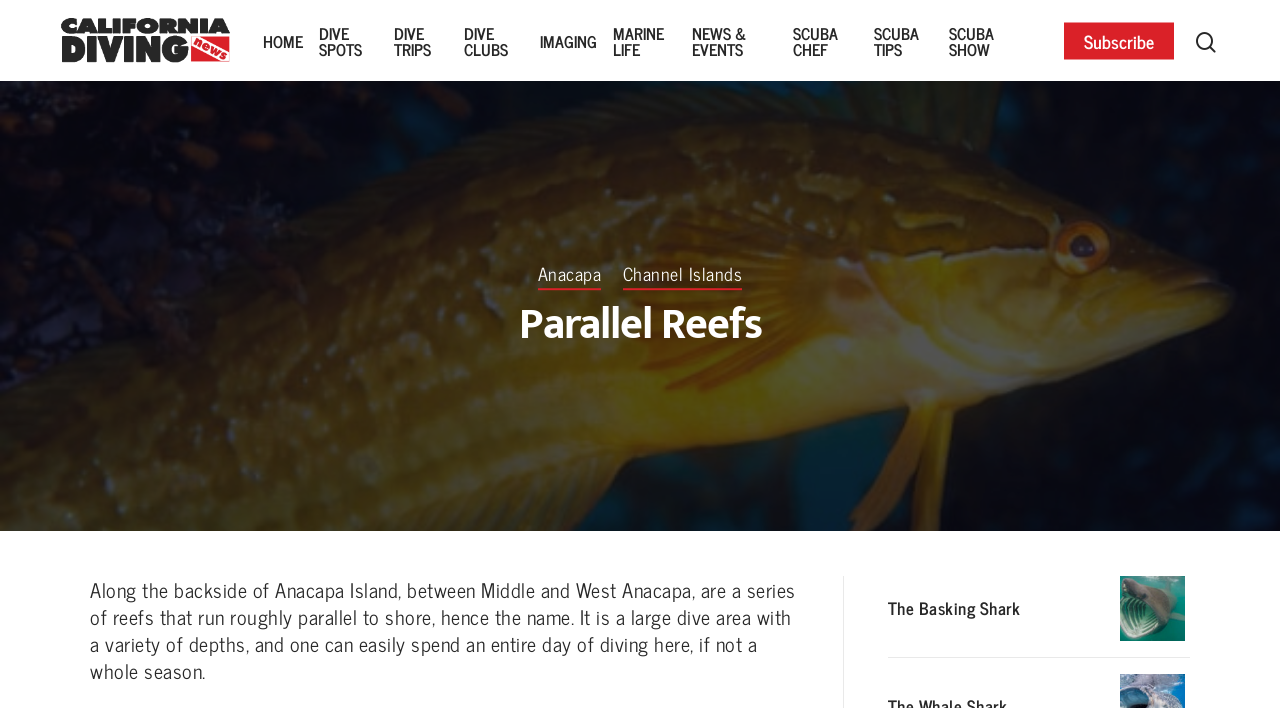Provide your answer in one word or a succinct phrase for the question: 
What is the name of the shark mentioned?

Basking Shark